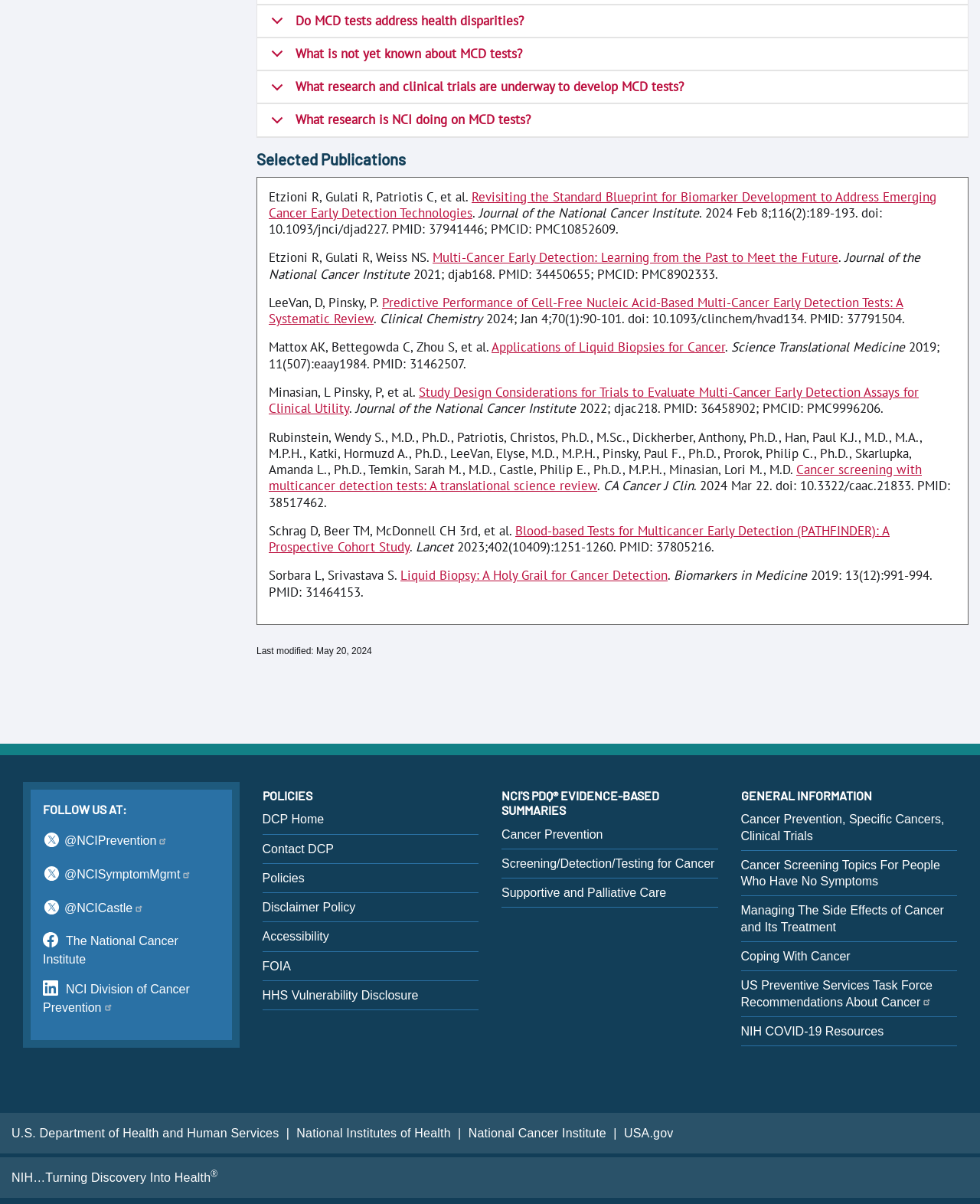Use the information in the screenshot to answer the question comprehensively: How many links are there in the FOLLOW US AT section?

In the FOLLOW US AT section, there are three links: @NCIPrevention, @NCISymptomMgmt, and @NCICastle. Each of these links has an external link policy associated with it.